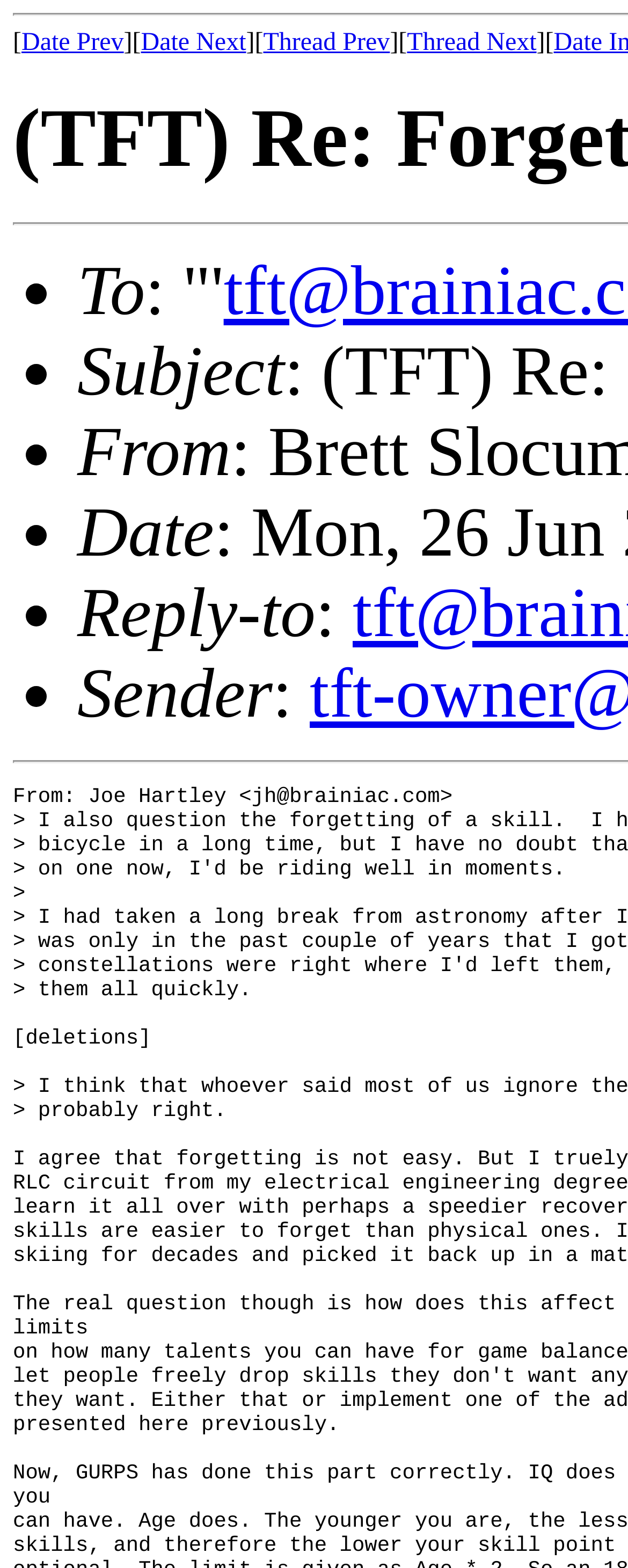What is the second email header?
Answer the question based on the image using a single word or a brief phrase.

Subject